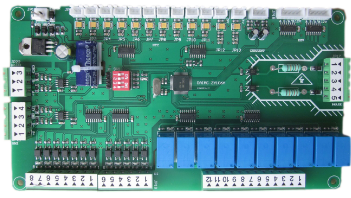What type of modules are prominently displayed?
From the image, respond with a single word or phrase.

Blue relay modules